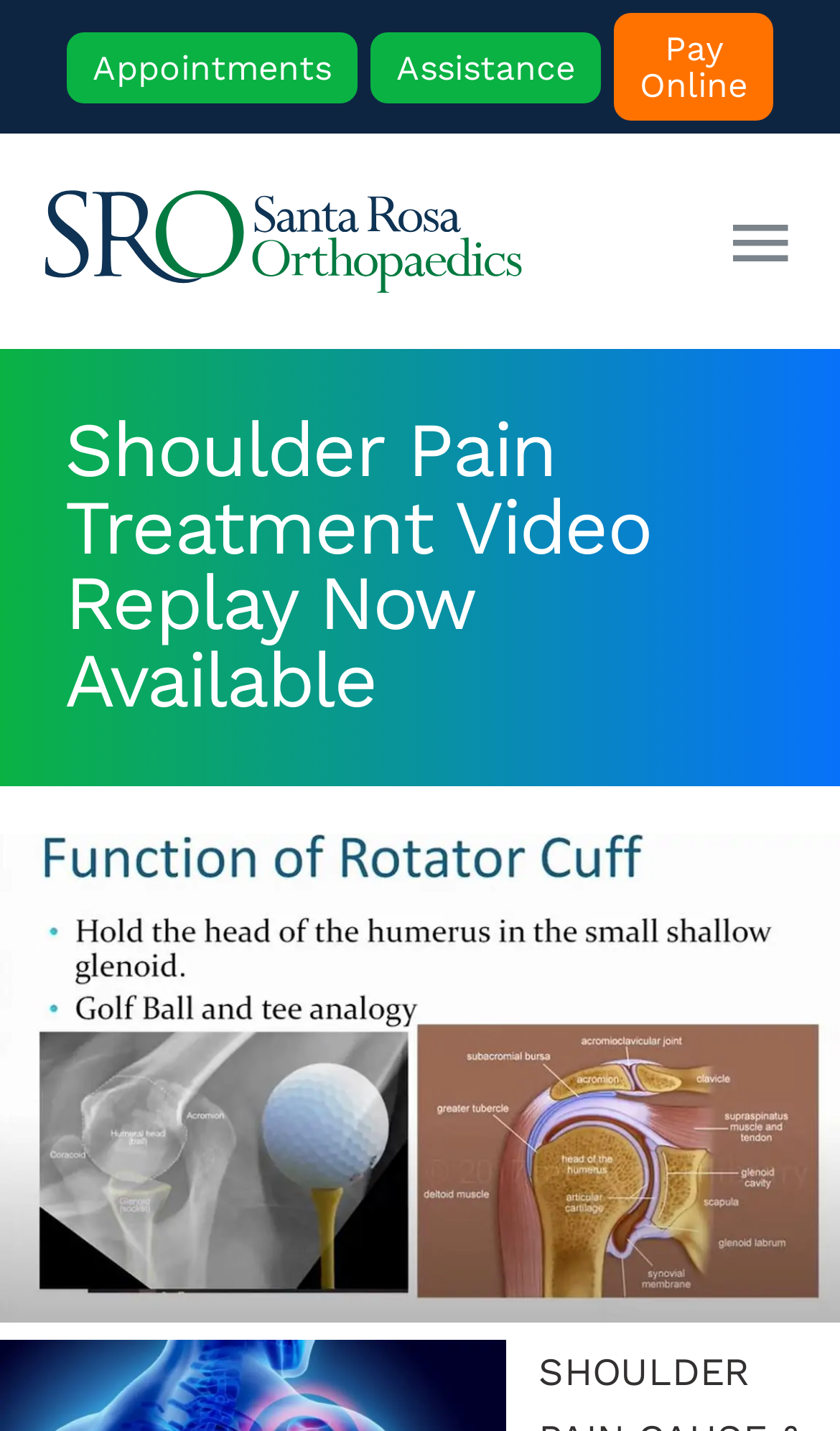Determine the bounding box coordinates of the section to be clicked to follow the instruction: "Watch the Shoulder Pain Treatment Video Replay". The coordinates should be given as four float numbers between 0 and 1, formatted as [left, top, right, bottom].

[0.051, 0.116, 0.65, 0.222]